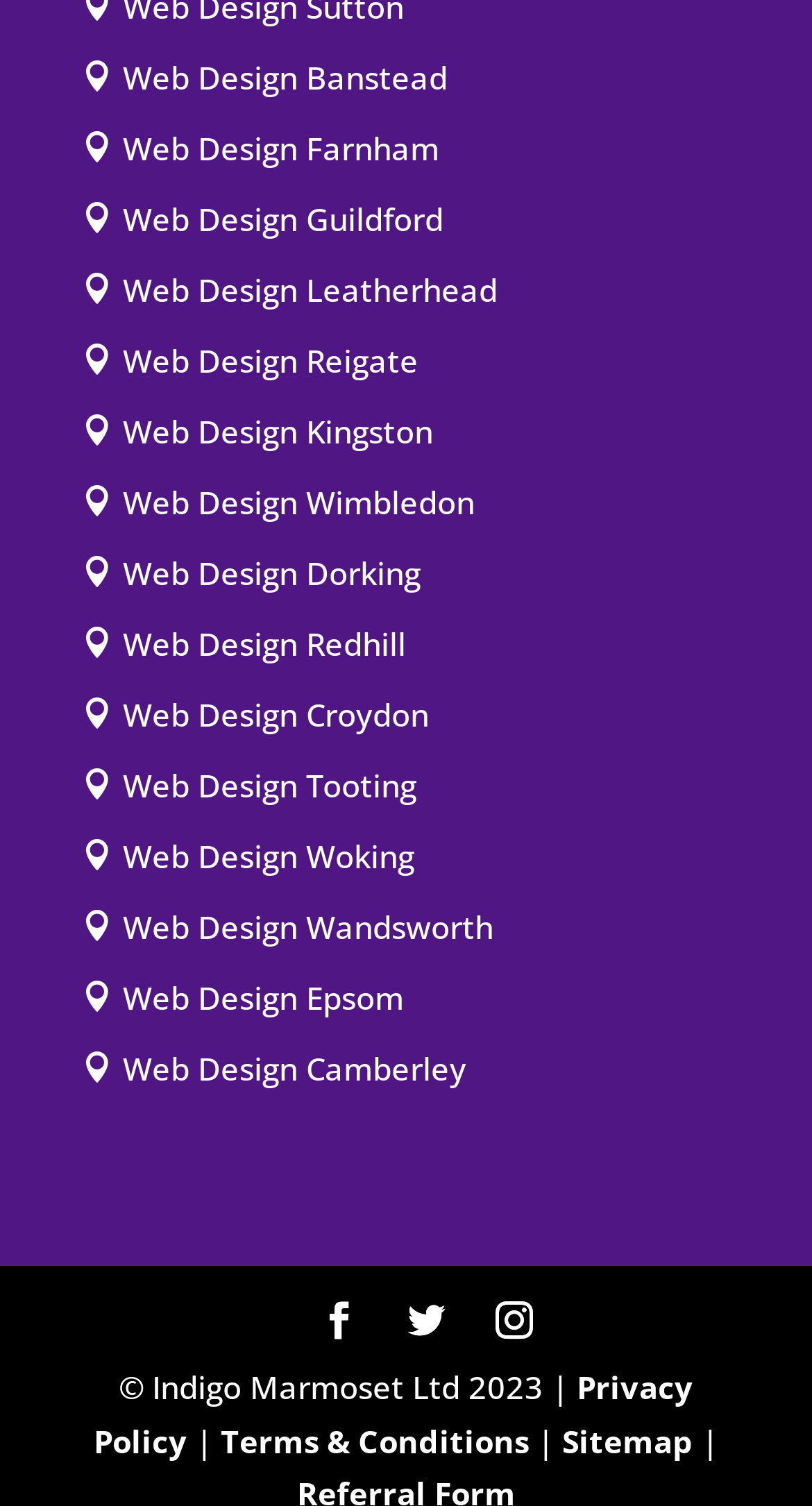How many web design locations are listed?
Answer with a single word or phrase by referring to the visual content.

15